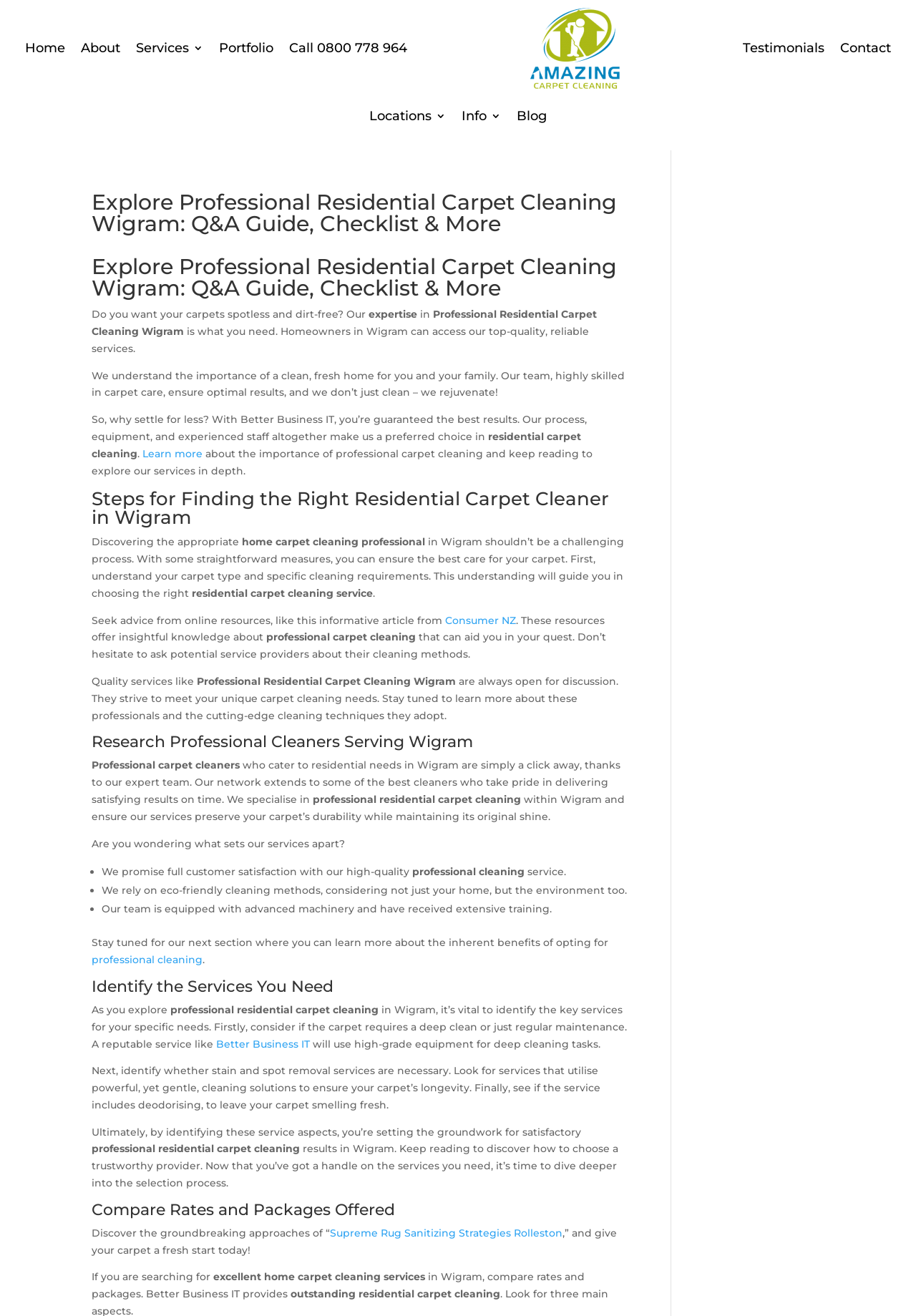What is the purpose of identifying the services you need?
Please answer the question with as much detail as possible using the screenshot.

Based on the webpage content, identifying the services you need is important for achieving satisfactory results in residential carpet cleaning, as it helps to set the groundwork for the selection process.